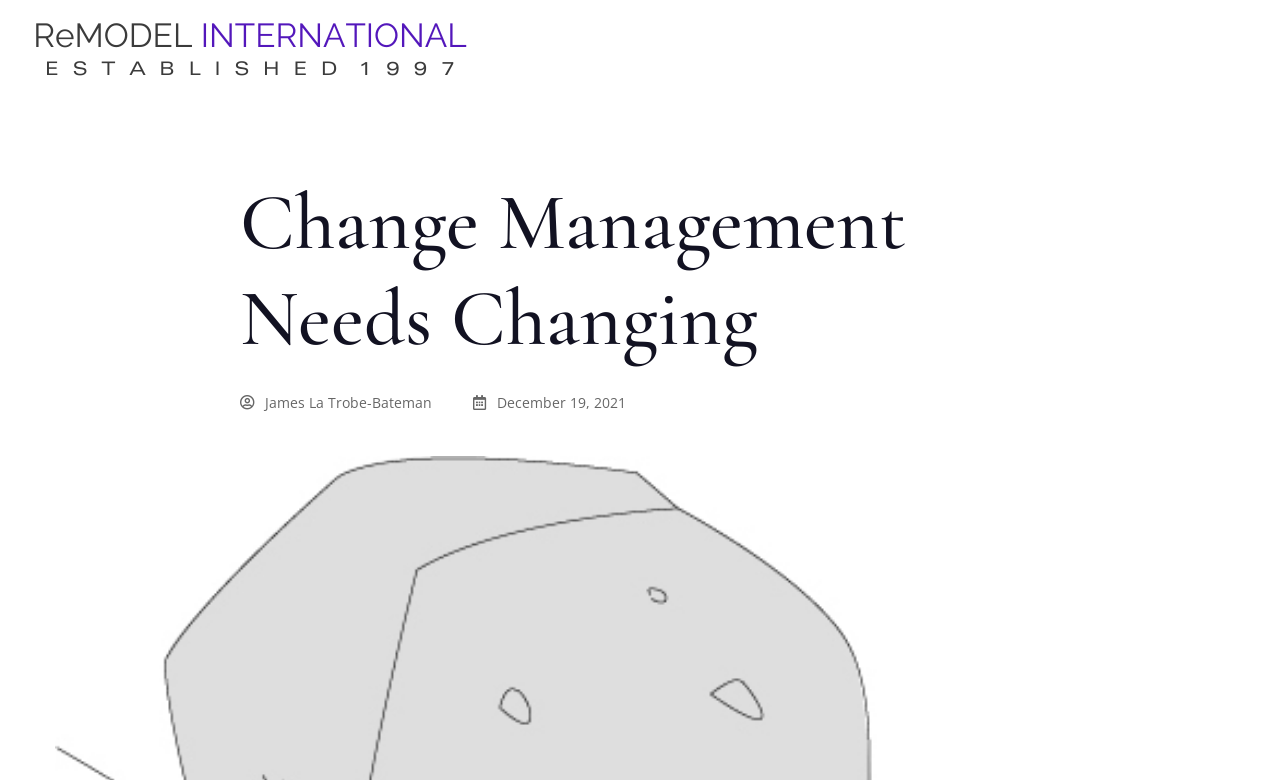Given the description: "NBA 2K21 MT For Sale", determine the bounding box coordinates of the UI element. The coordinates should be formatted as four float numbers between 0 and 1, [left, top, right, bottom].

None